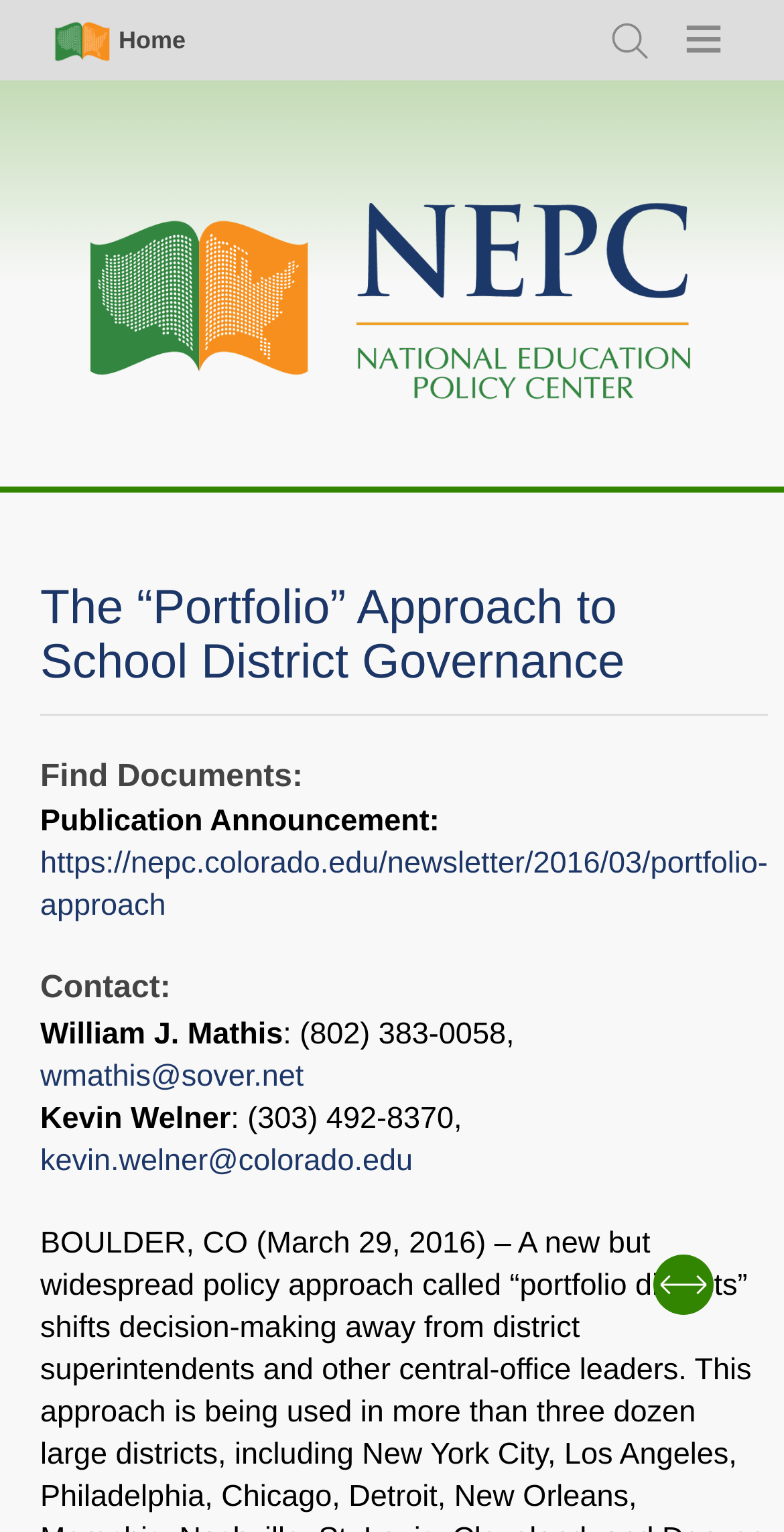How many social media sharing options are available?
Using the information presented in the image, please offer a detailed response to the question.

I found the answer by looking at the sharing options section of the webpage, which is located at the bottom of the page. There are four social media sharing options available: LinkedIn, Google Plus, Facebook, and Twitter.